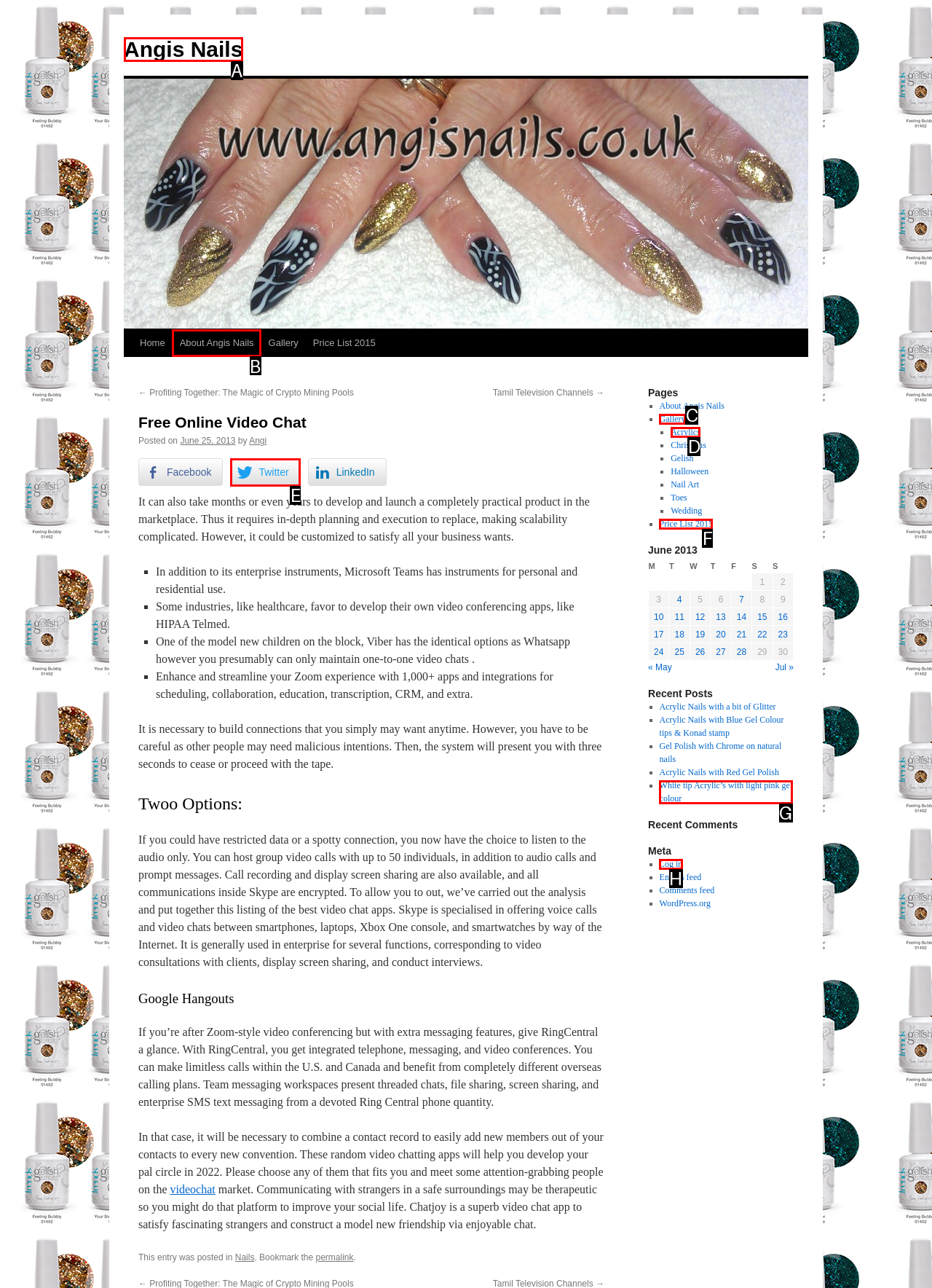Specify the letter of the UI element that should be clicked to achieve the following: Click on the 'About Angis Nails' link
Provide the corresponding letter from the choices given.

B